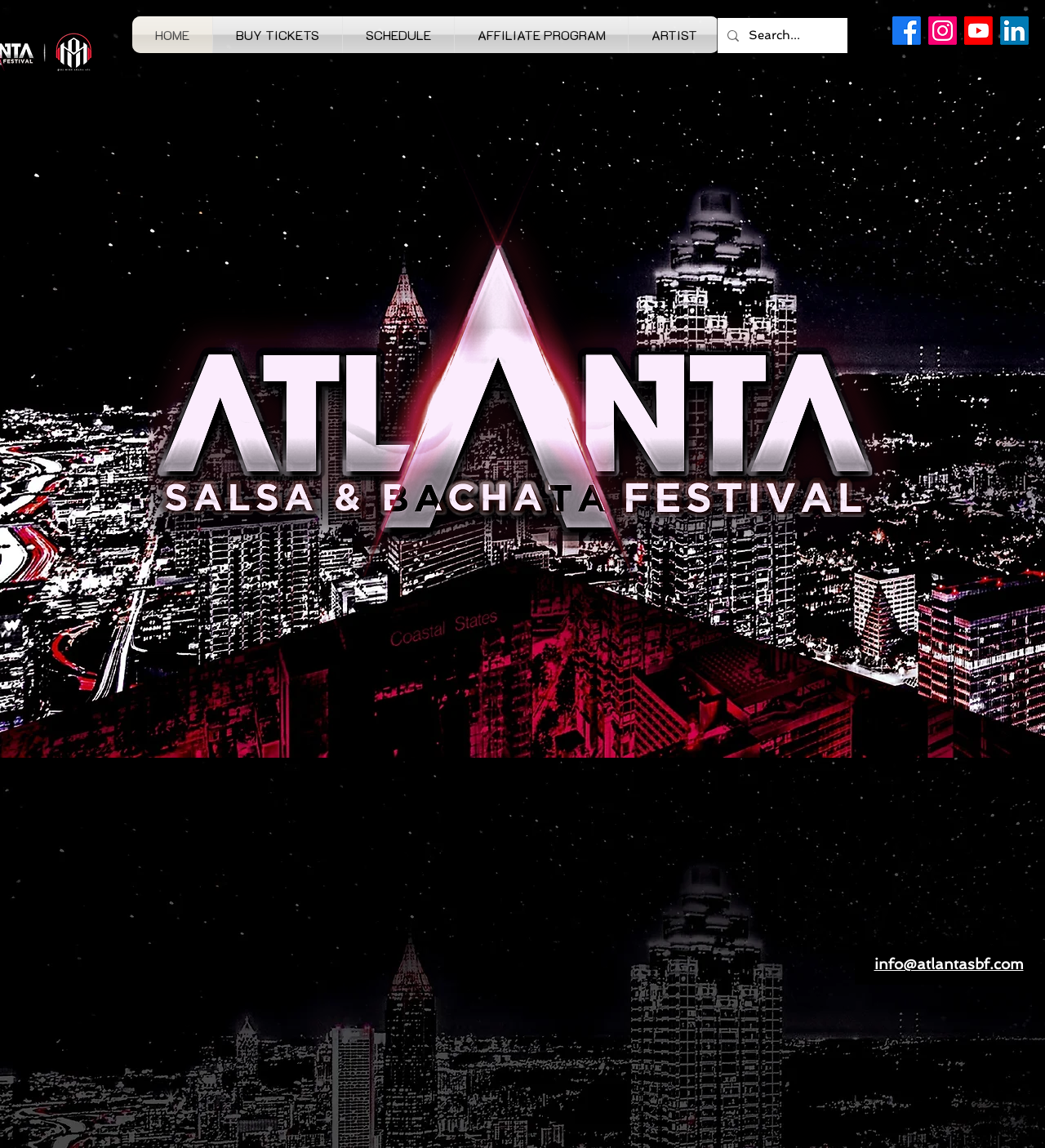Please provide a comprehensive answer to the question based on the screenshot: What is the main purpose of the website?

Based on the webpage structure and content, I infer that the main purpose of the website is to promote and provide information about the Atlanta Salsa Bachata Festival.